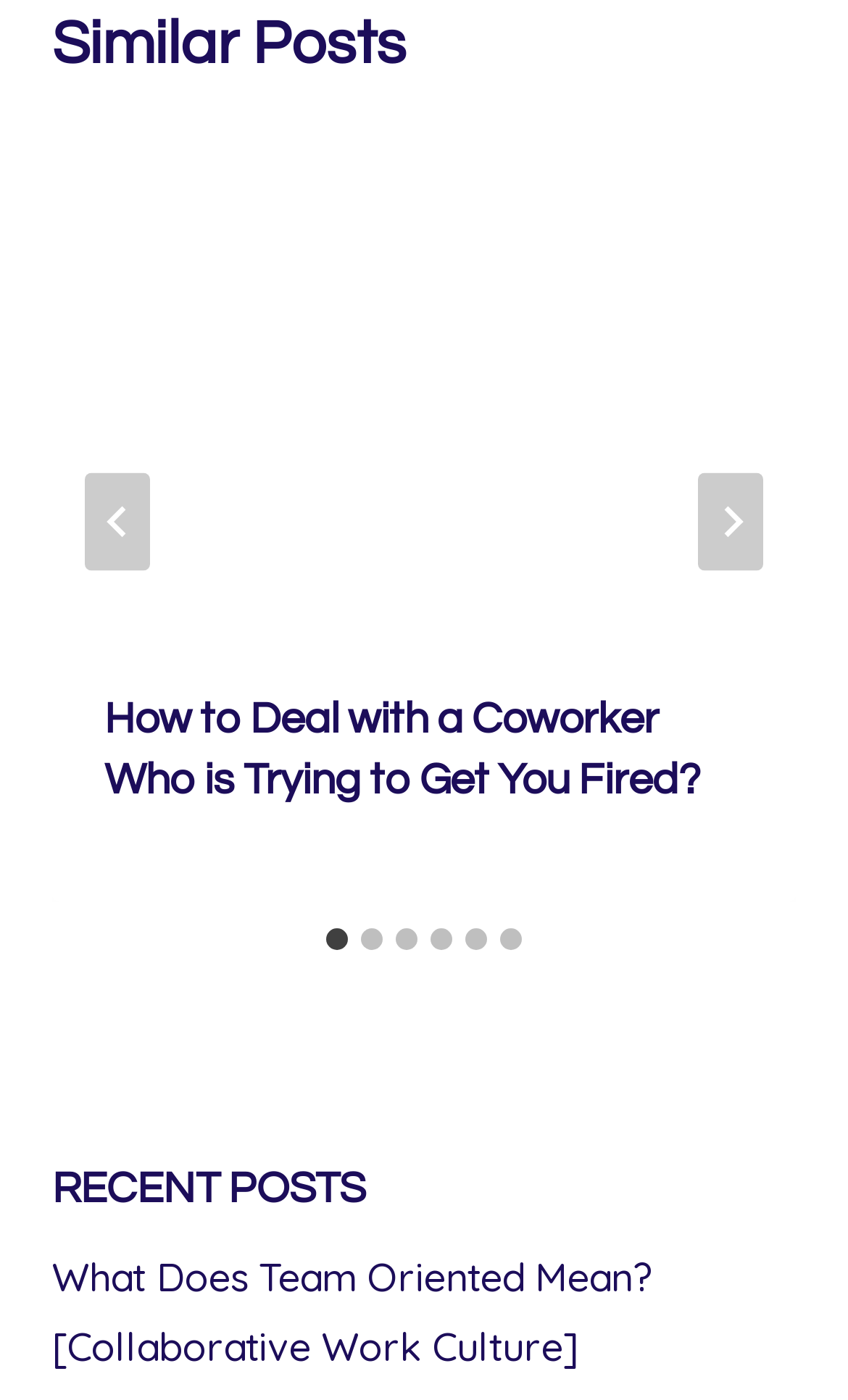Find the bounding box coordinates for the HTML element described in this sentence: "Español". Provide the coordinates as four float numbers between 0 and 1, in the format [left, top, right, bottom].

None